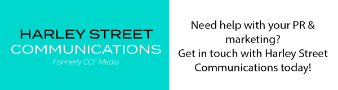Given the content of the image, can you provide a detailed answer to the question?
What is the tone of the message on the right side of the image?

The caption describes the message on the right side as inviting potential clients to reach out for assistance with PR and marketing services, emphasizing a friendly approach to collaboration, which suggests a welcoming and approachable tone.